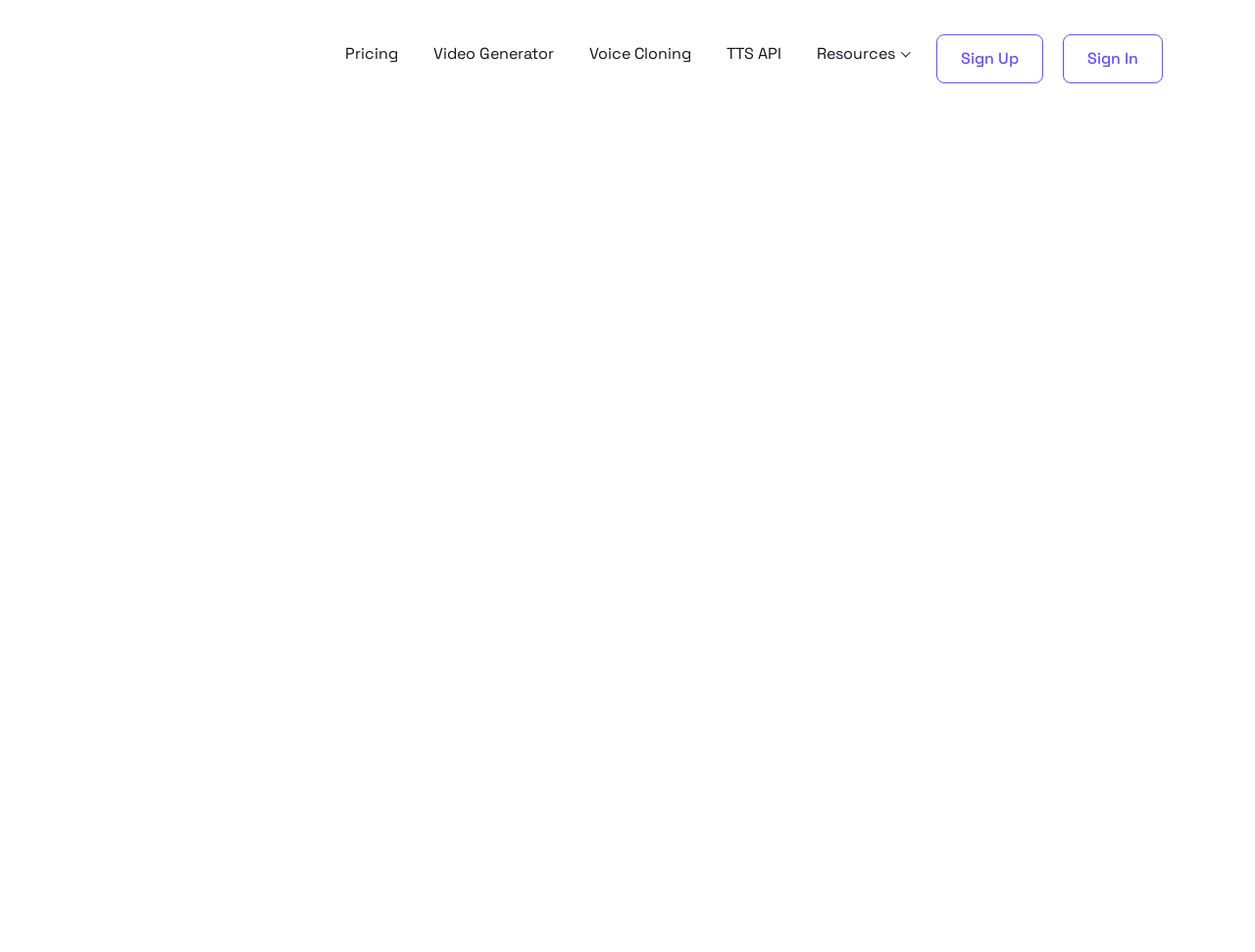Provide the bounding box coordinates of the area you need to click to execute the following instruction: "Explore Video Generator".

[0.339, 0.036, 0.448, 0.077]